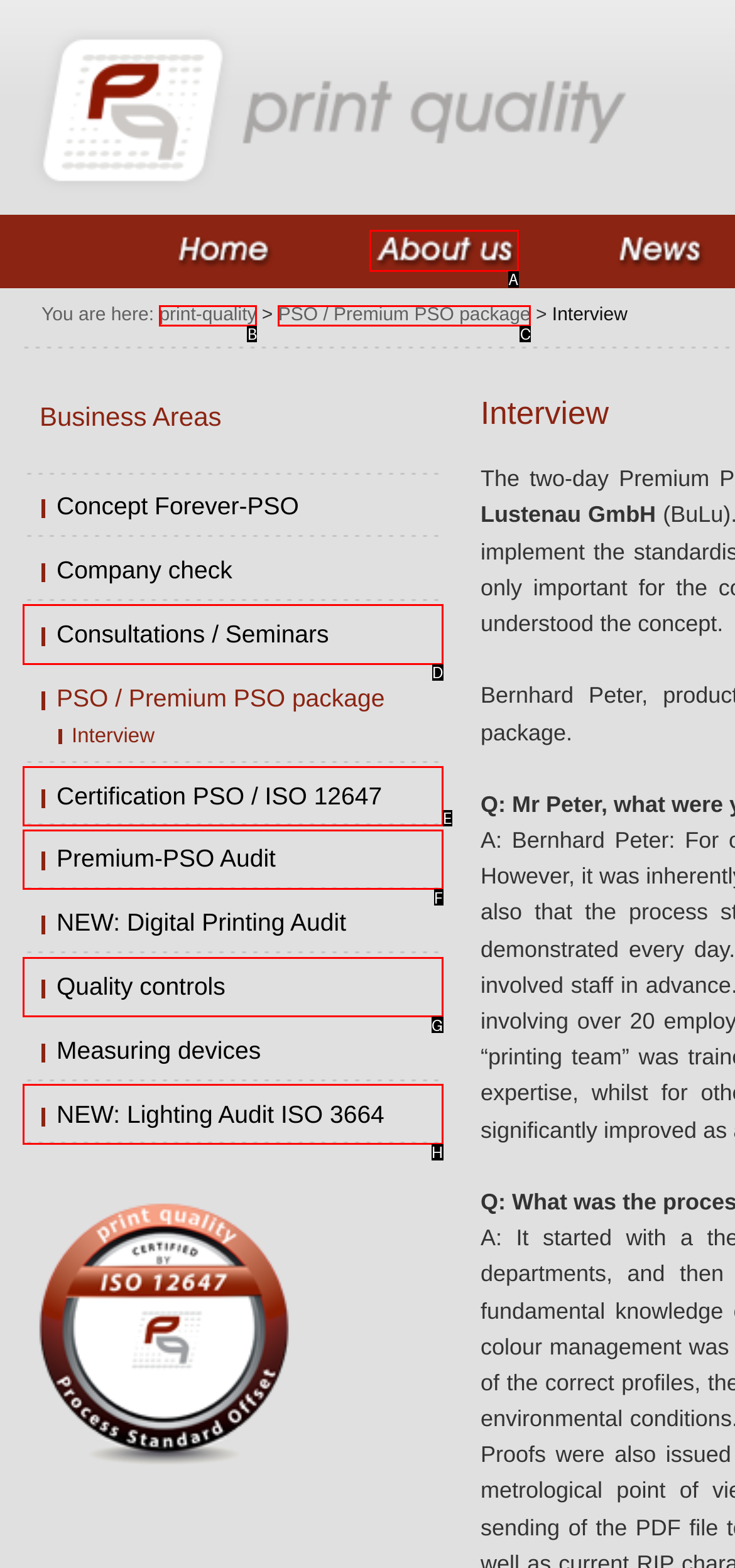What letter corresponds to the UI element to complete this task: learn about PSO / Premium PSO package
Answer directly with the letter.

C